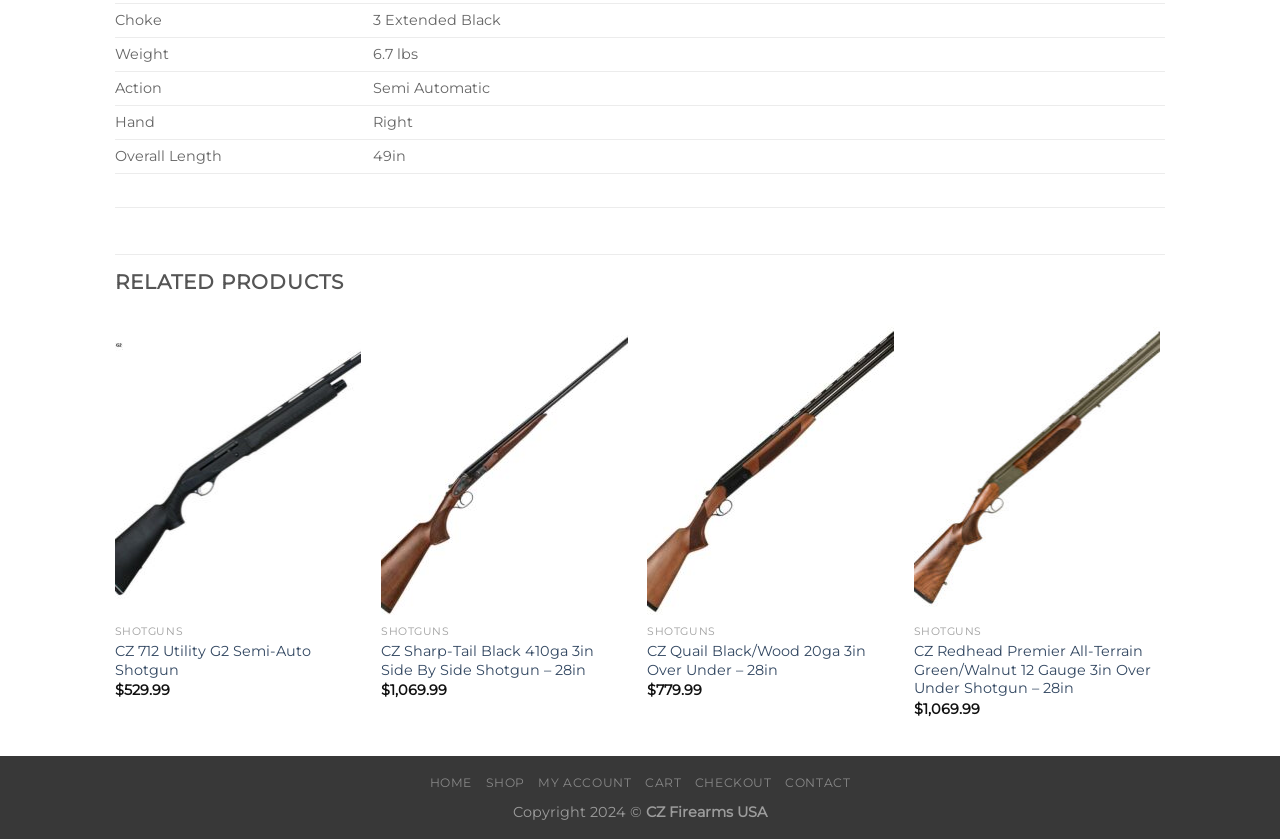Find the bounding box coordinates for the HTML element specified by: "Contact".

[0.613, 0.924, 0.664, 0.942]